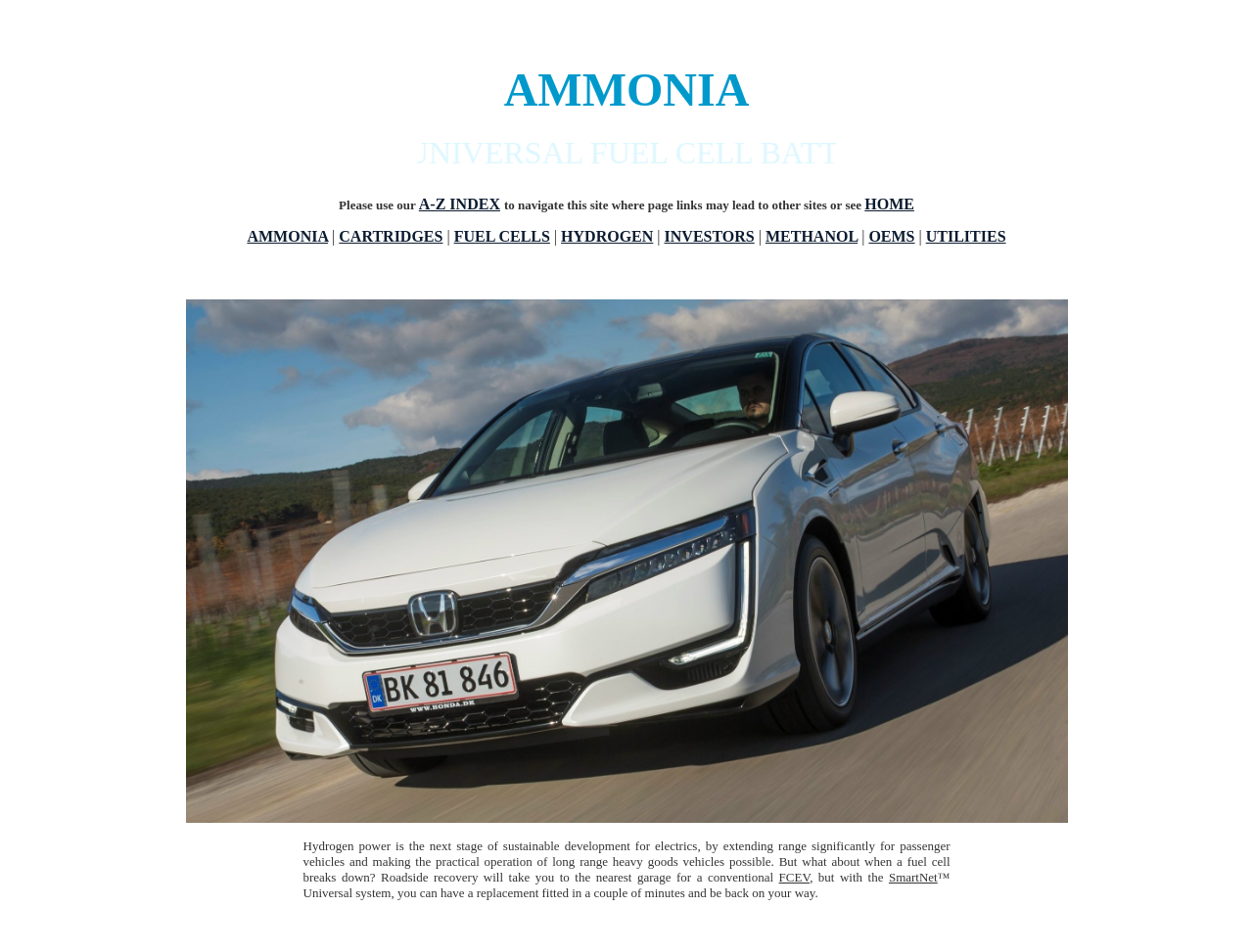Point out the bounding box coordinates of the section to click in order to follow this instruction: "Explore FUEL CELLS".

[0.362, 0.239, 0.439, 0.257]